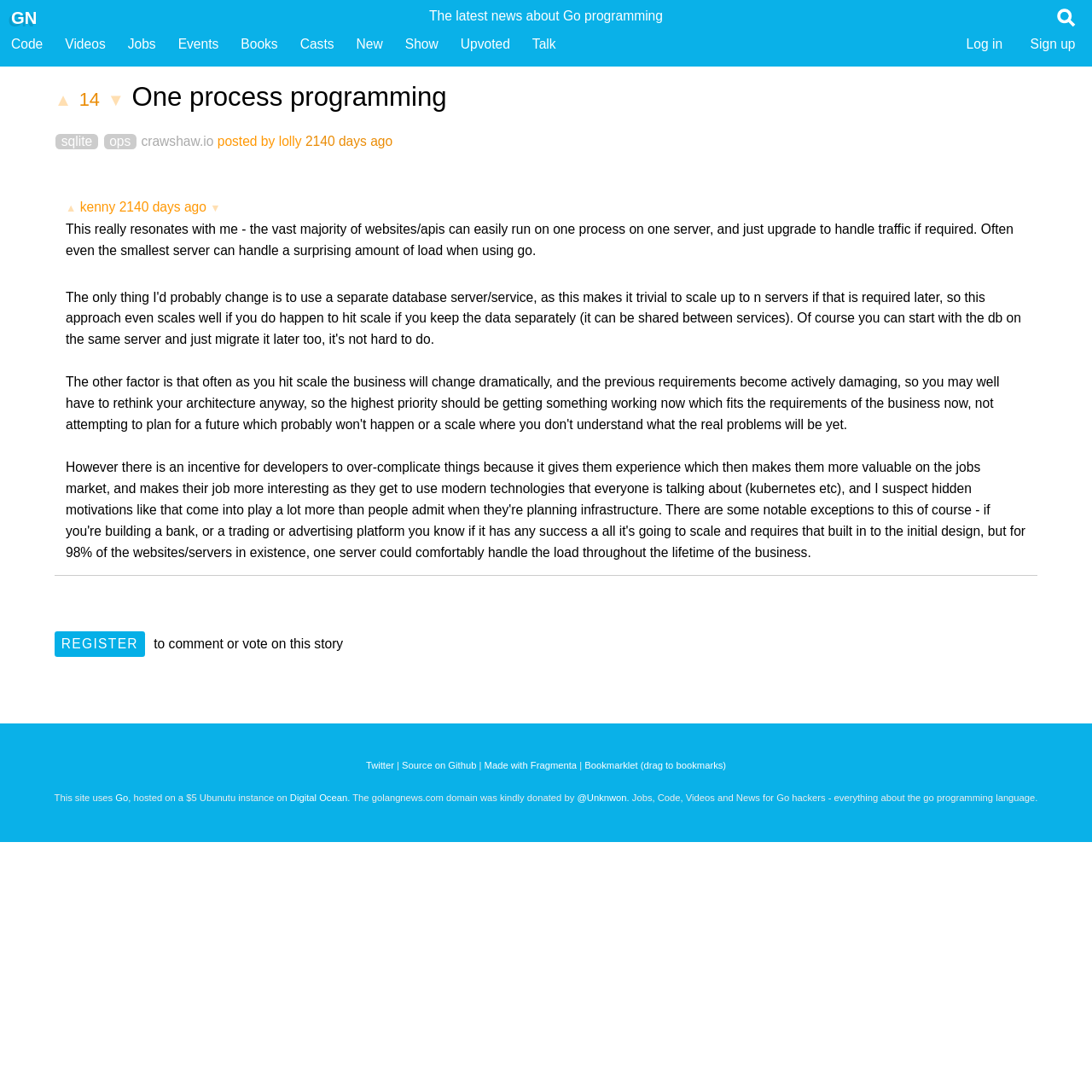Offer a meticulous caption that includes all visible features of the webpage.

This webpage is about Golang News, a platform that provides various resources and information about the Go programming language. At the top, there is a title "The latest news about Go programming" and a logo "GN" on the left, with a search bar on the right. Below the title, there are several links to different sections of the website, including "Code", "Videos", "Jobs", "Events", "Books", "Casts", "New", "Show", "Upvoted", and "Talk".

The main content of the webpage is an article titled "▲ 14 ▼ One process programming #sqlite #ops", which takes up most of the page. The article has several links and text, including the title, tags, and comments. On the top-right corner of the article, there are links to "Sign up" and "Log in".

Inside the article, there is a heading with up and down arrows, followed by the title "One process programming" and several links to related topics. Below the heading, there is a paragraph of text discussing the idea of one process programming, followed by links to the author's website and other related information.

Further down the page, there are more comments and links, including a call to action to register to comment or vote on the story. At the bottom of the page, there is a section with links to Twitter, the source code on Github, and other information about the website, including the technology used to build it and the hosting provider.